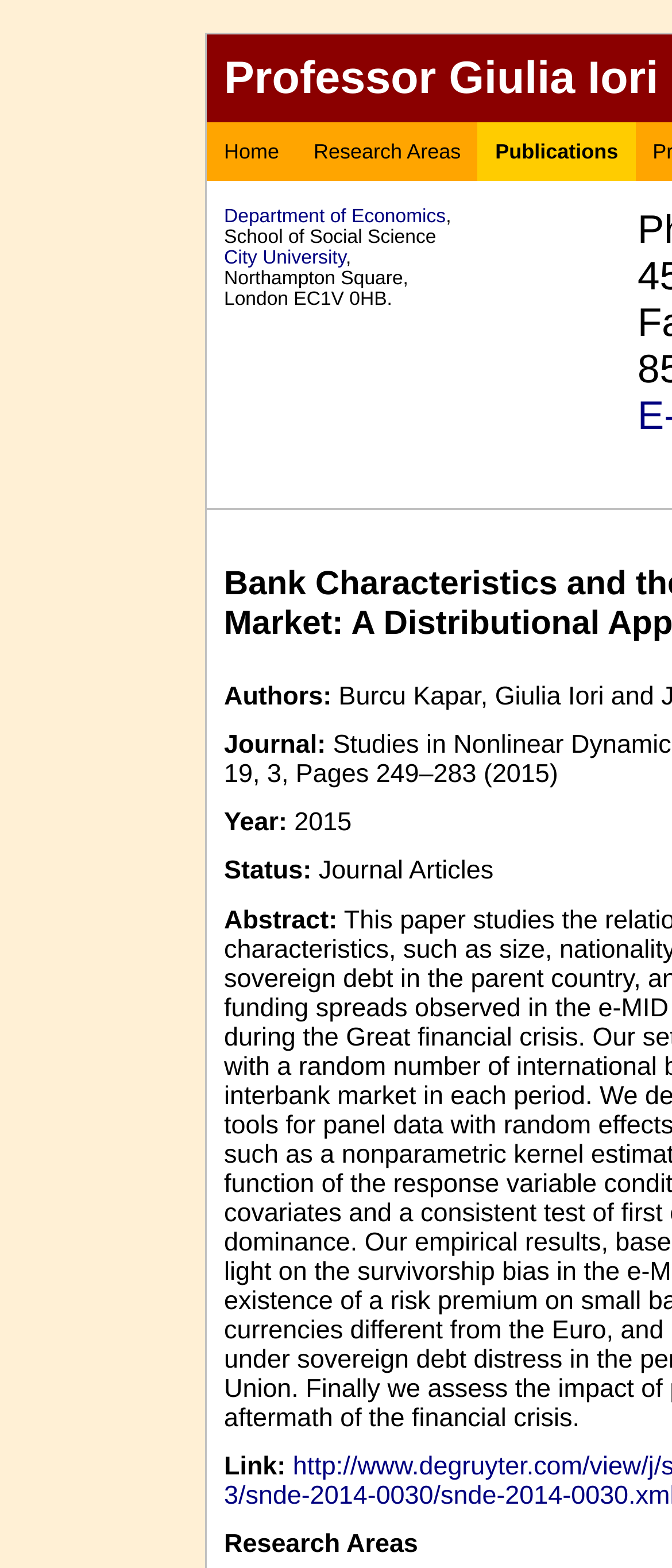Bounding box coordinates are specified in the format (top-left x, top-left y, bottom-right x, bottom-right y). All values are floating point numbers bounded between 0 and 1. Please provide the bounding box coordinate of the region this sentence describes: Home

[0.308, 0.078, 0.441, 0.116]